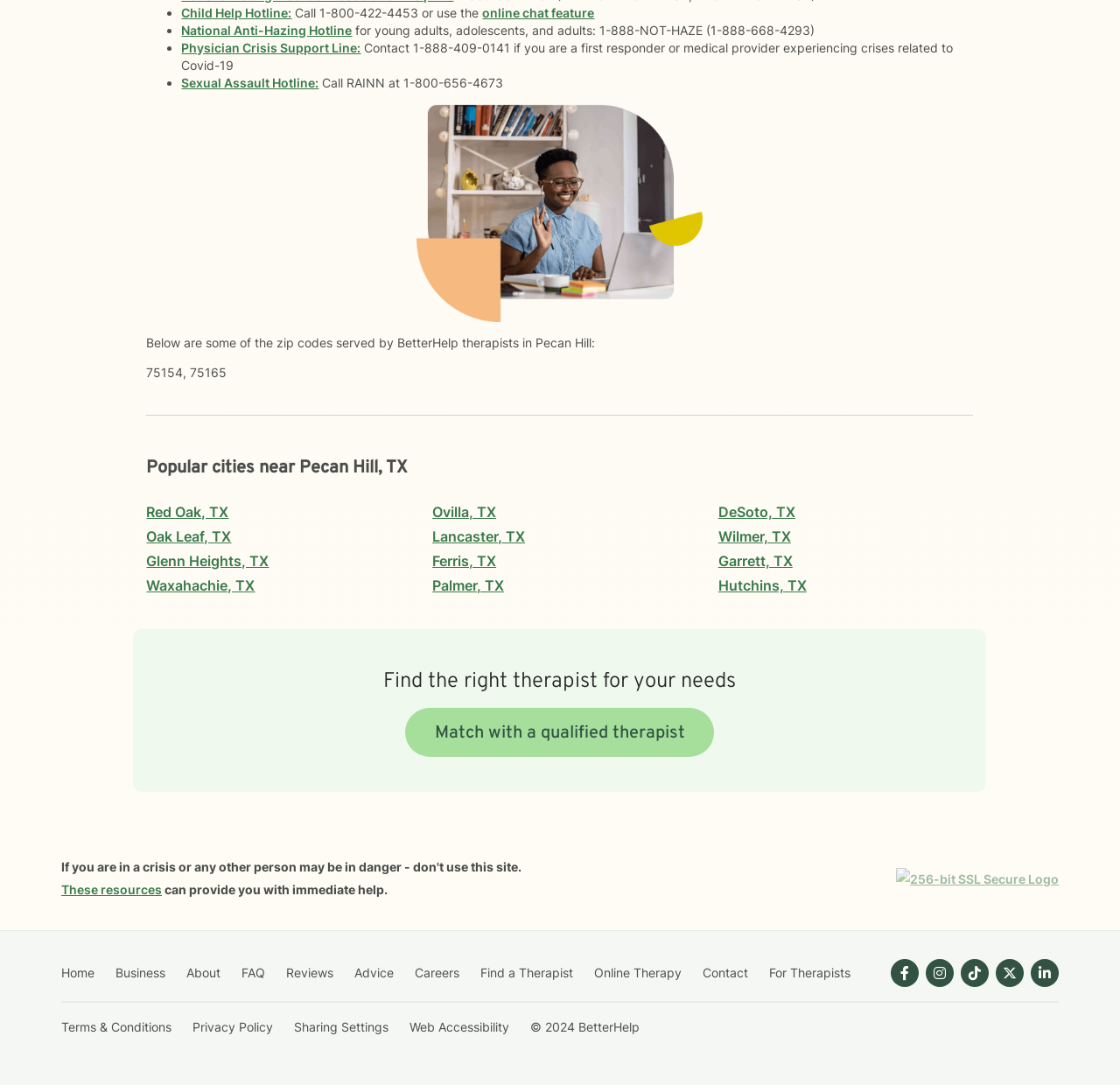What is the purpose of the 'Match with a qualified therapist' link?
Can you provide a detailed and comprehensive answer to the question?

I inferred the purpose of the link by looking at its location on the webpage and its label, which suggests that it is a call to action for users to find a qualified therapist.